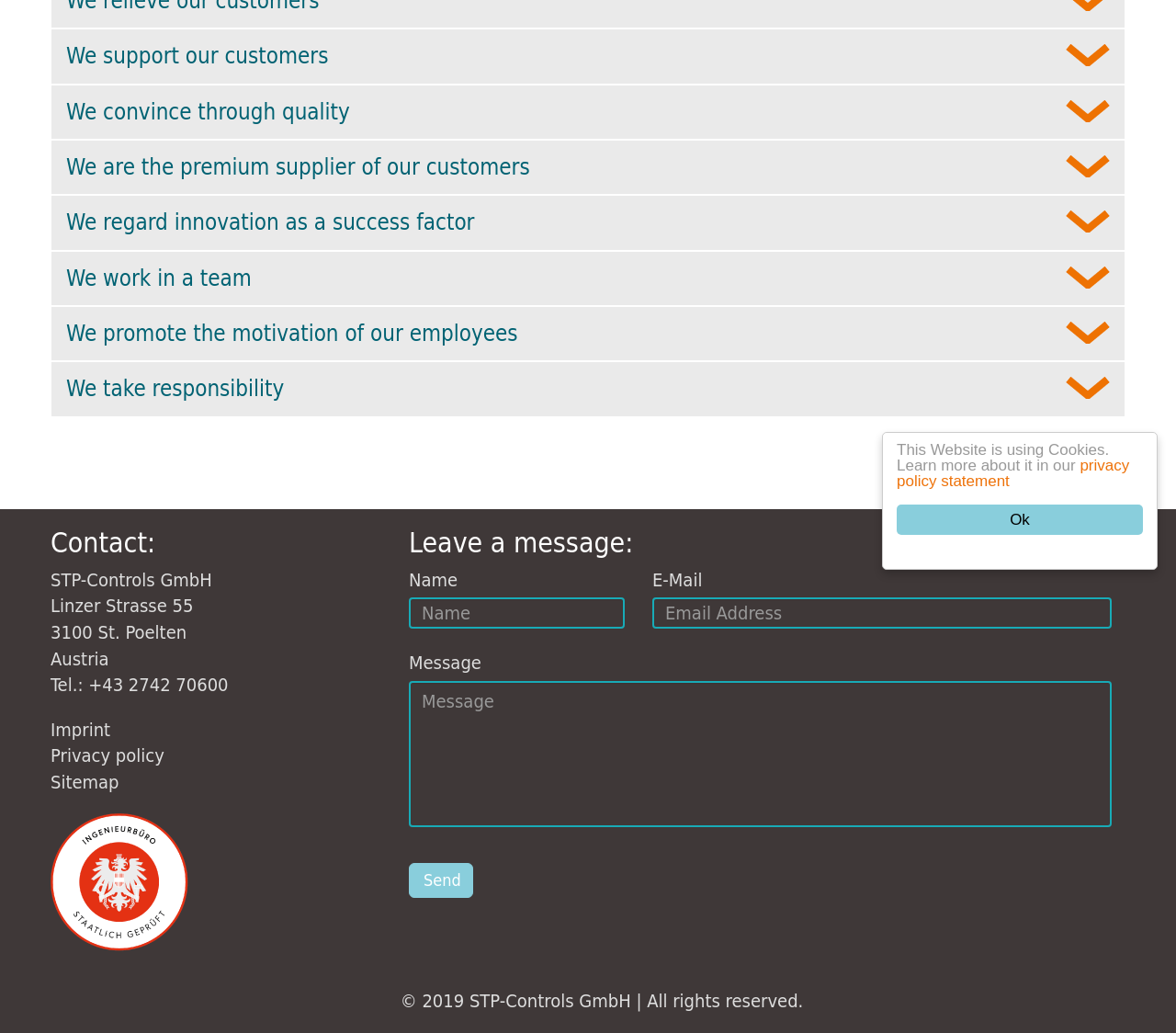Using the description "Tel: 727-786-POOL", predict the bounding box of the relevant HTML element.

None